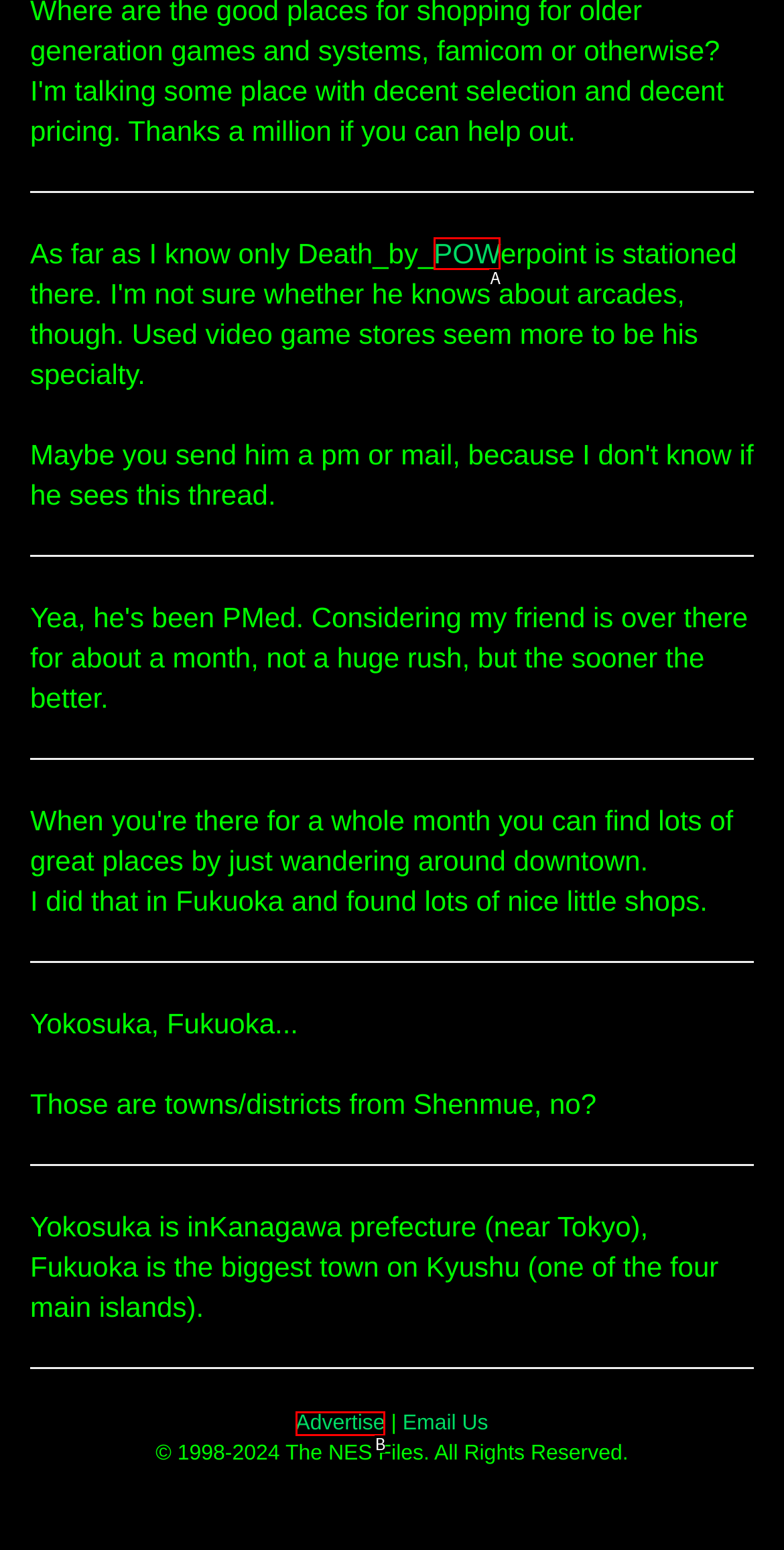Which option is described as follows: Privacy Policy
Answer with the letter of the matching option directly.

None